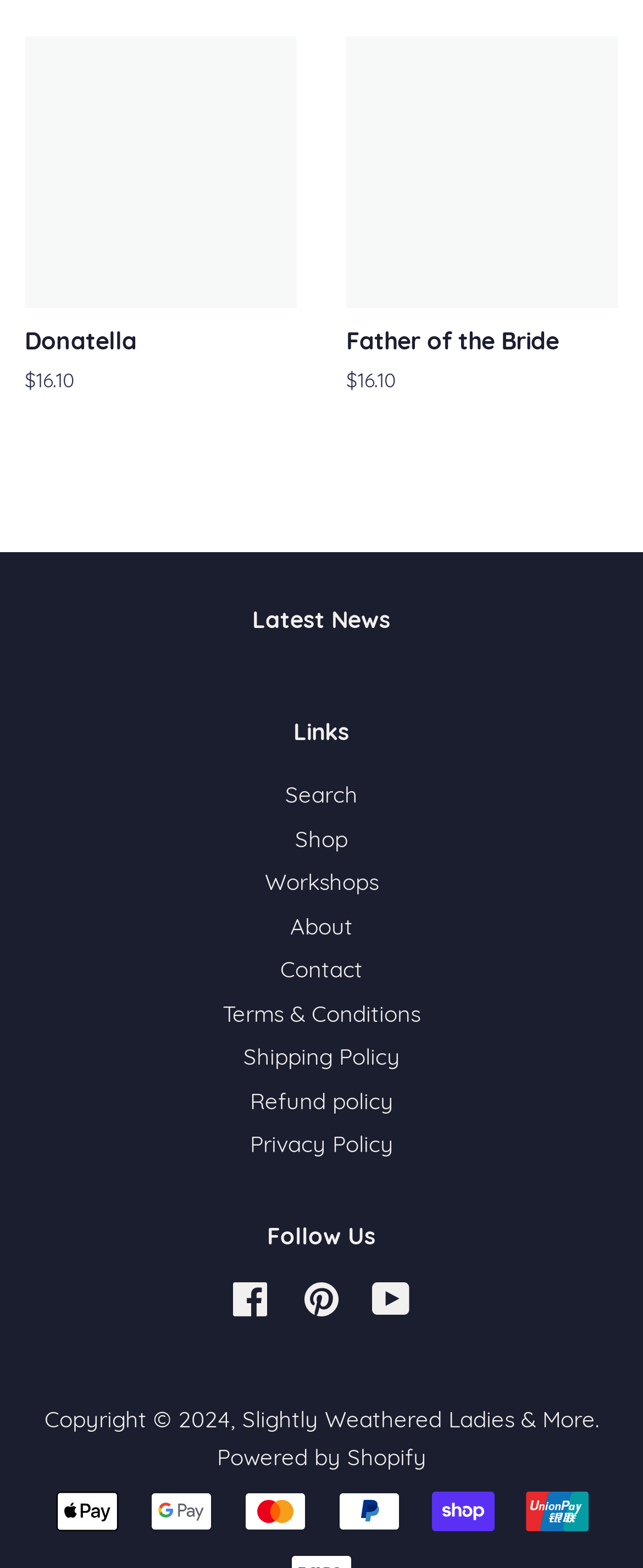Reply to the question with a single word or phrase:
How many payment methods are shown?

6